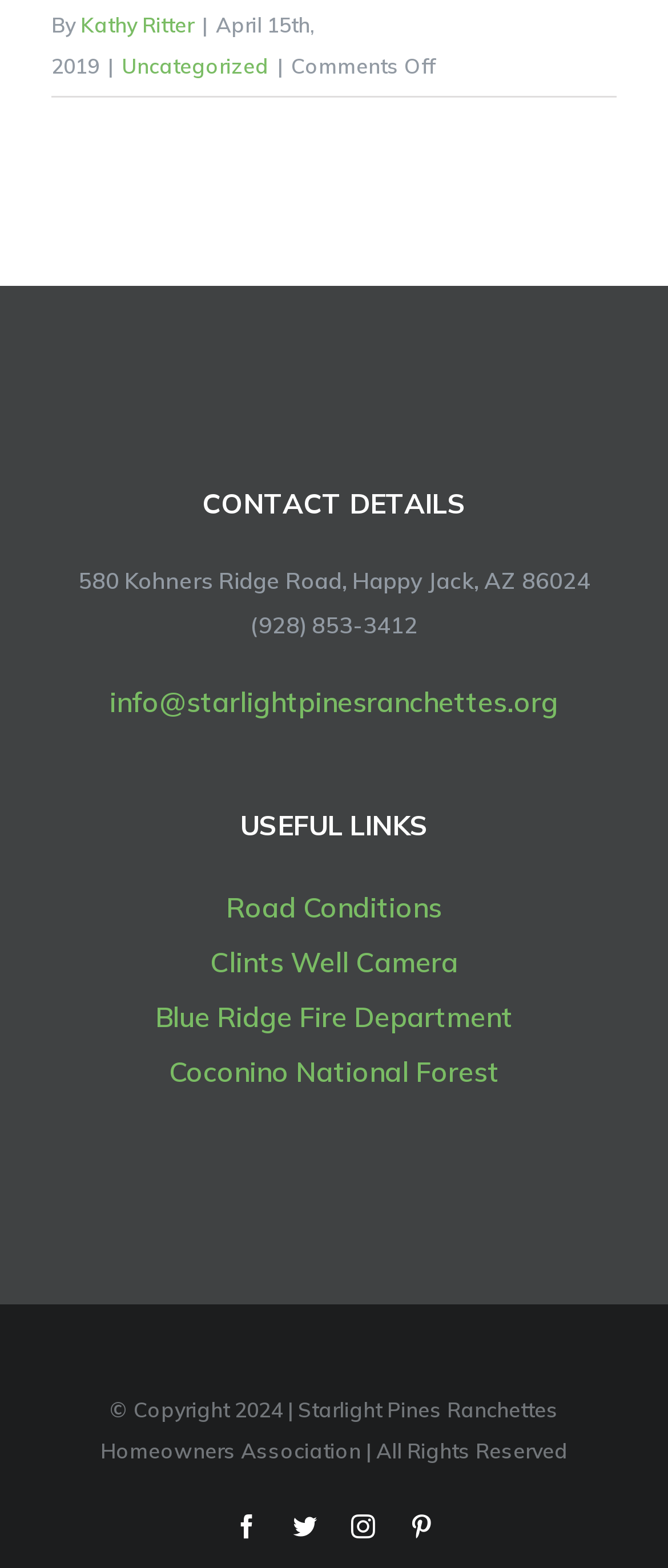Determine the coordinates of the bounding box for the clickable area needed to execute this instruction: "Visit the Facebook page".

[0.351, 0.967, 0.387, 0.982]